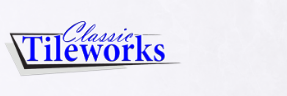Describe every aspect of the image in detail.

The image features the logo of Classic Tileworks, showcasing the company's name prominently in blue, styled with a modern font. The design includes a shadow effect, adding depth and dimension to the text, which is set against a light background that enhances its visibility. This logo represents Classic Tileworks, a business specializing in tile crafting and marble artistry, emphasizing their expertise in creating exquisite tile designs for various interior projects.